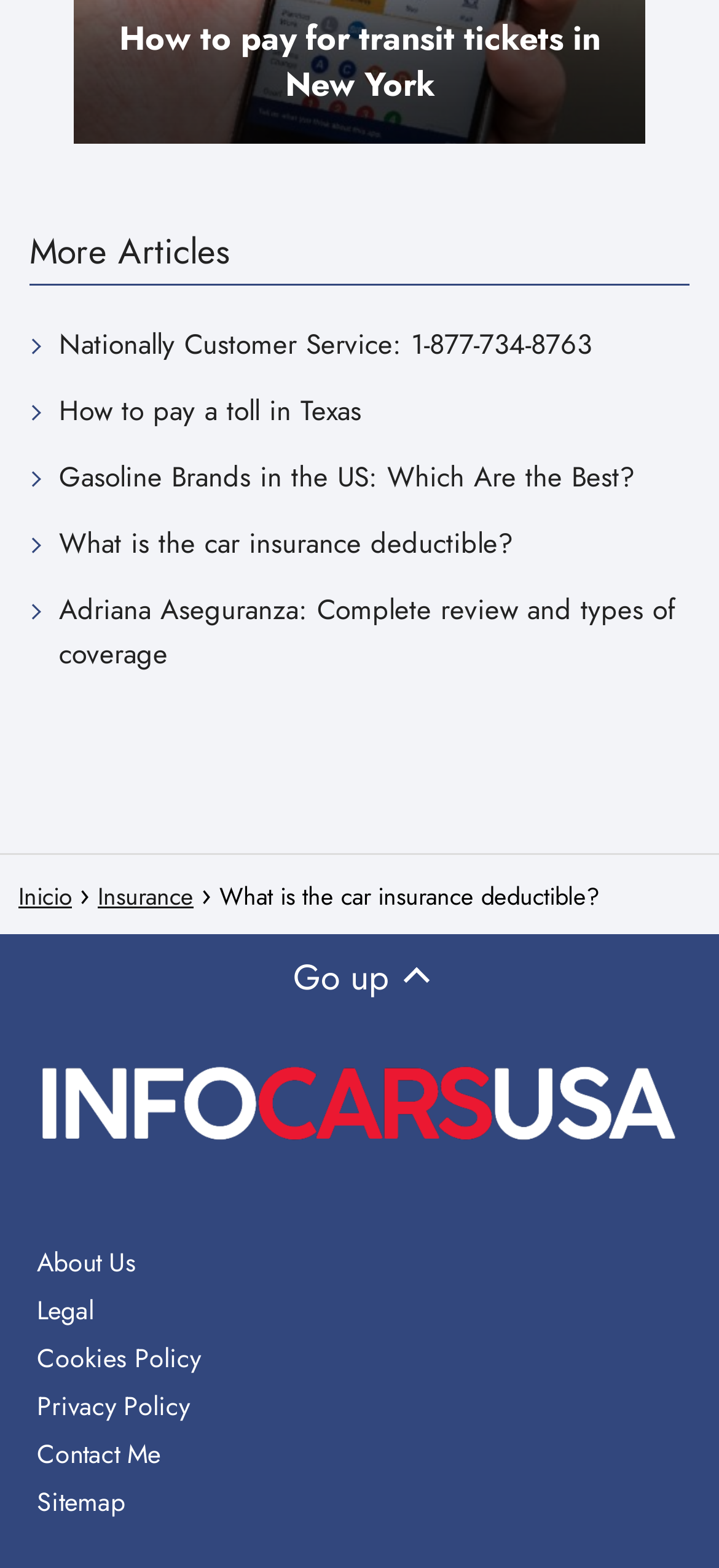Find the bounding box of the UI element described as follows: "Inicio".

[0.026, 0.561, 0.1, 0.583]